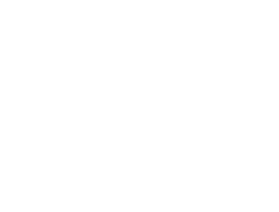Paint a vivid picture with your description of the image.

The image depicts the sophisticated Fraunhofer IWS laser MPNG welding process being applied to a crane segment made of S355J2 structural steel. This advanced welding technique is part of the innovative approaches explored within the realm of smart manufacturing, emphasizing precision and efficiency. The process reflects the application of state-of-the-art technology aimed at enhancing production capabilities, particularly relevant in industrial environments. This technological advancement is a focal point of research and development at Fraunhofer, a respected institution known for its contributions to modernization and digital twin technologies in manufacturing sectors, especially in Germany.